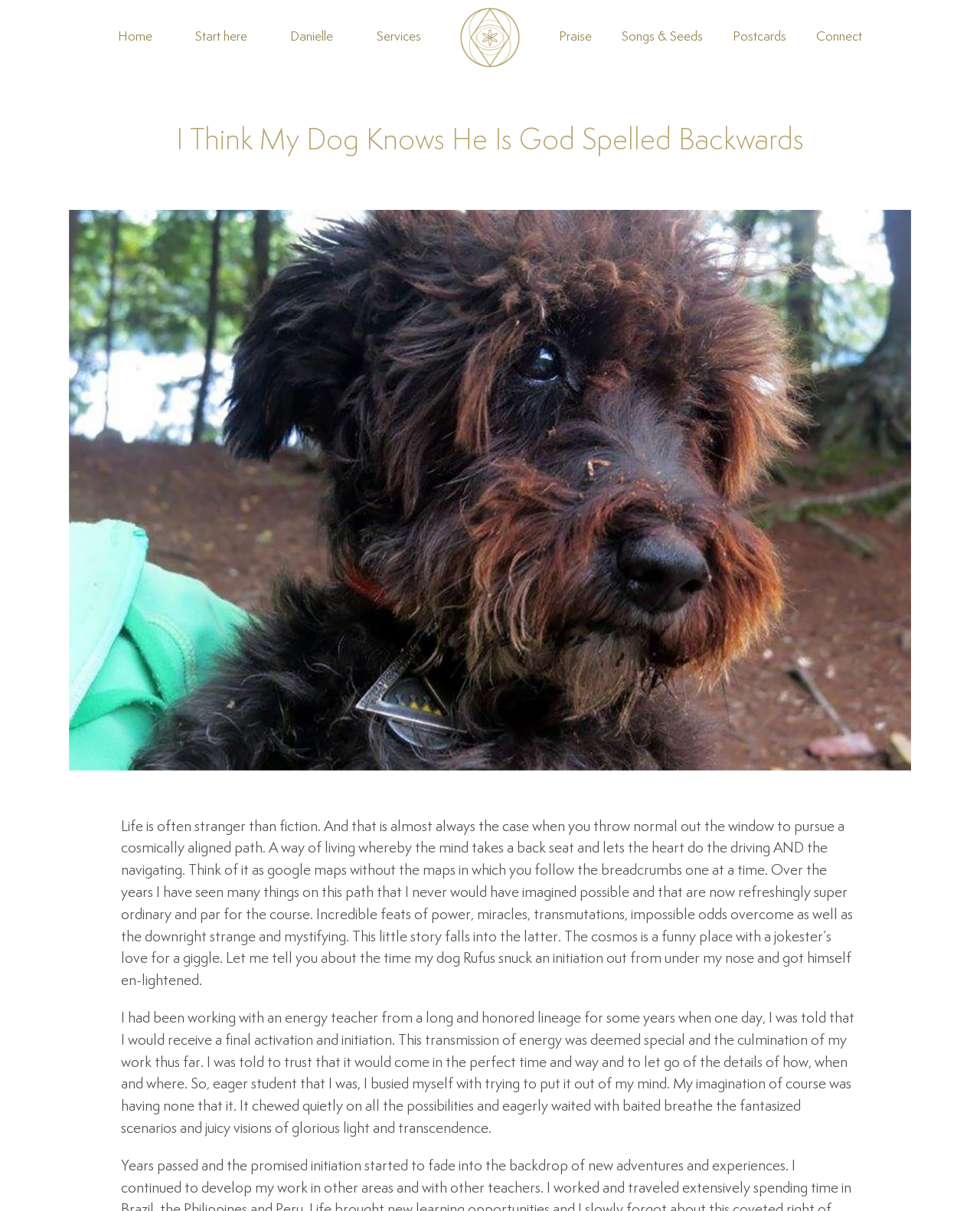Please specify the bounding box coordinates of the region to click in order to perform the following instruction: "Explore the 'Songs & Seeds' section".

[0.635, 0.023, 0.717, 0.039]